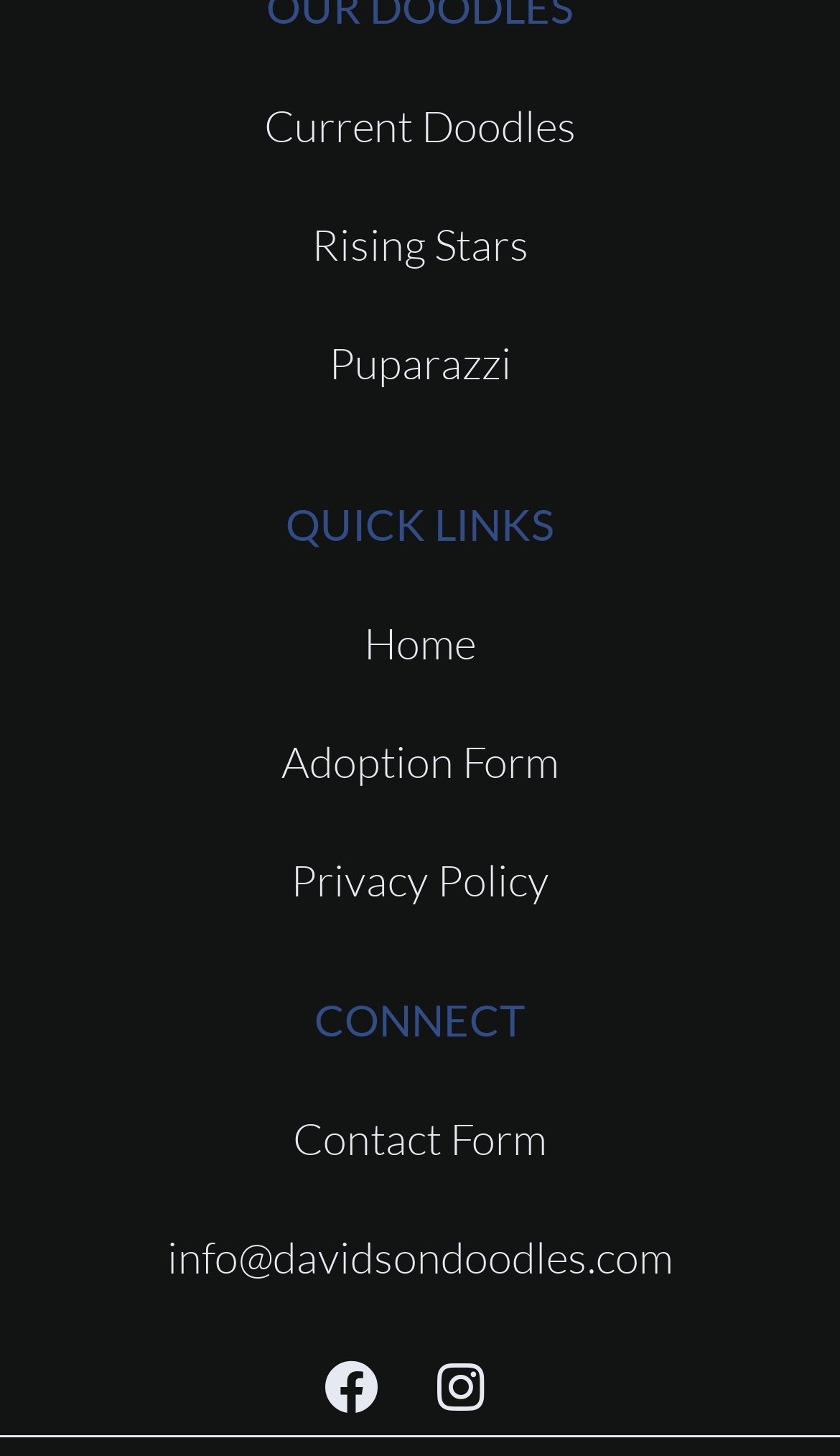How many headings are there on the page?
Please give a detailed and elaborate answer to the question.

I counted the number of headings on the page and found that there are two headings, which are 'QUICK LINKS' and 'CONNECT'.